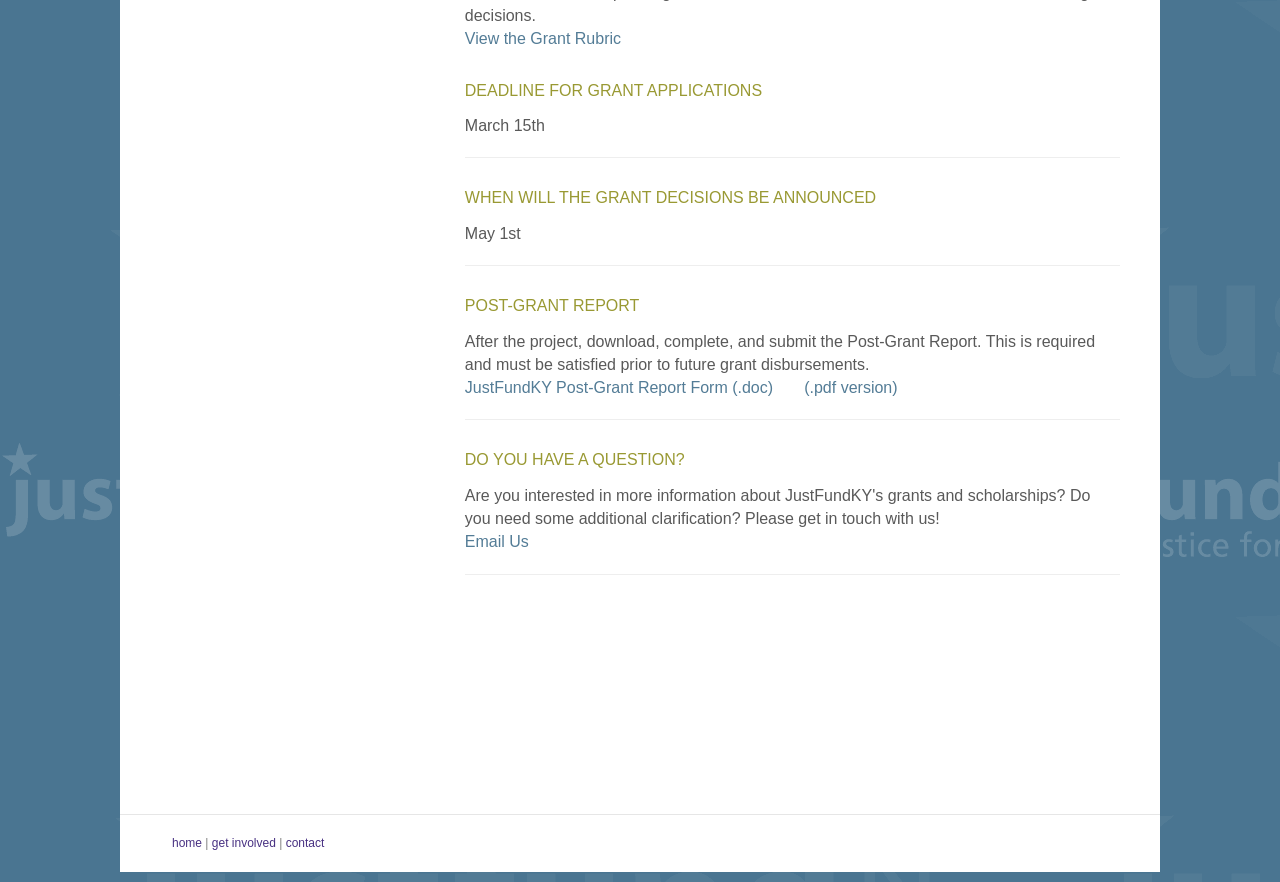Identify the bounding box for the UI element specified in this description: "(.pdf version)". The coordinates must be four float numbers between 0 and 1, formatted as [left, top, right, bottom].

[0.628, 0.43, 0.701, 0.449]